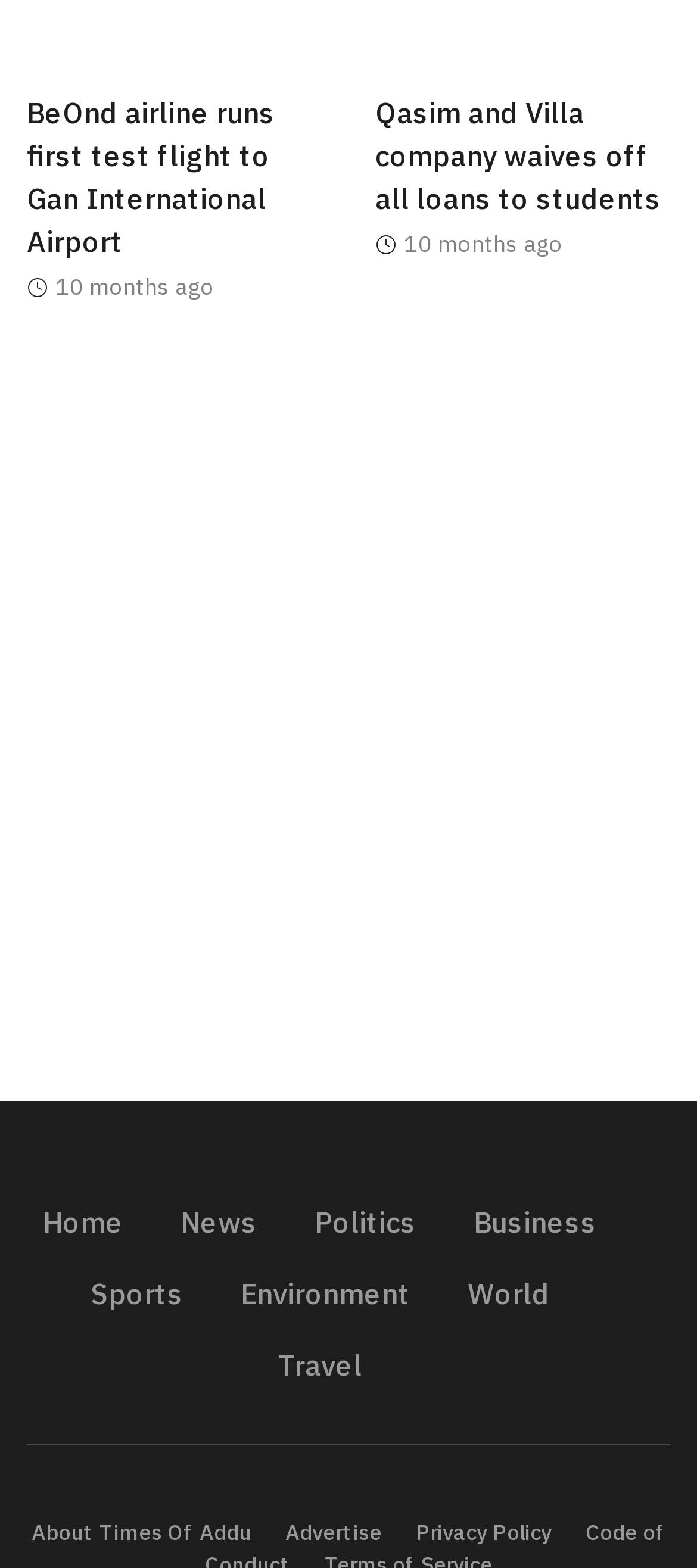What are the main categories of news on this website?
Based on the visual, give a brief answer using one word or a short phrase.

Home, News, Politics, etc.